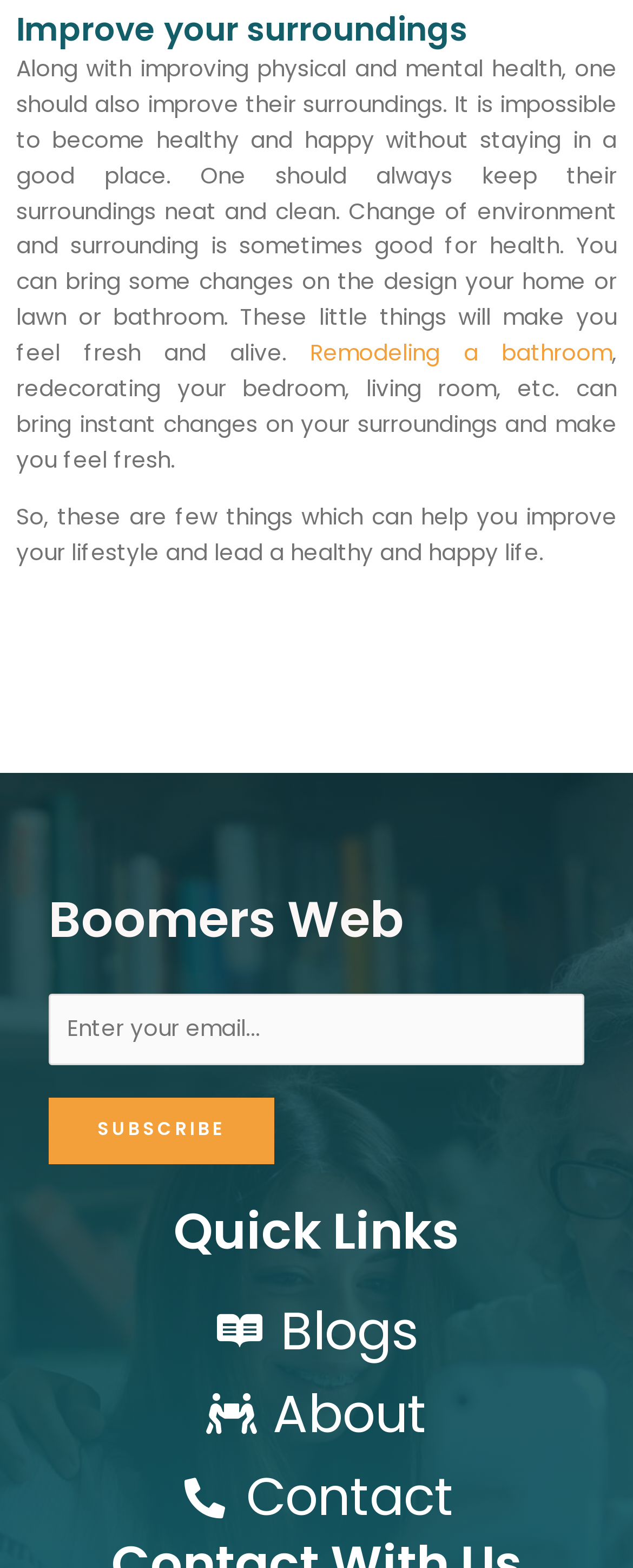Locate the bounding box coordinates of the UI element described by: "Subscribe". Provide the coordinates as four float numbers between 0 and 1, formatted as [left, top, right, bottom].

[0.077, 0.7, 0.433, 0.743]